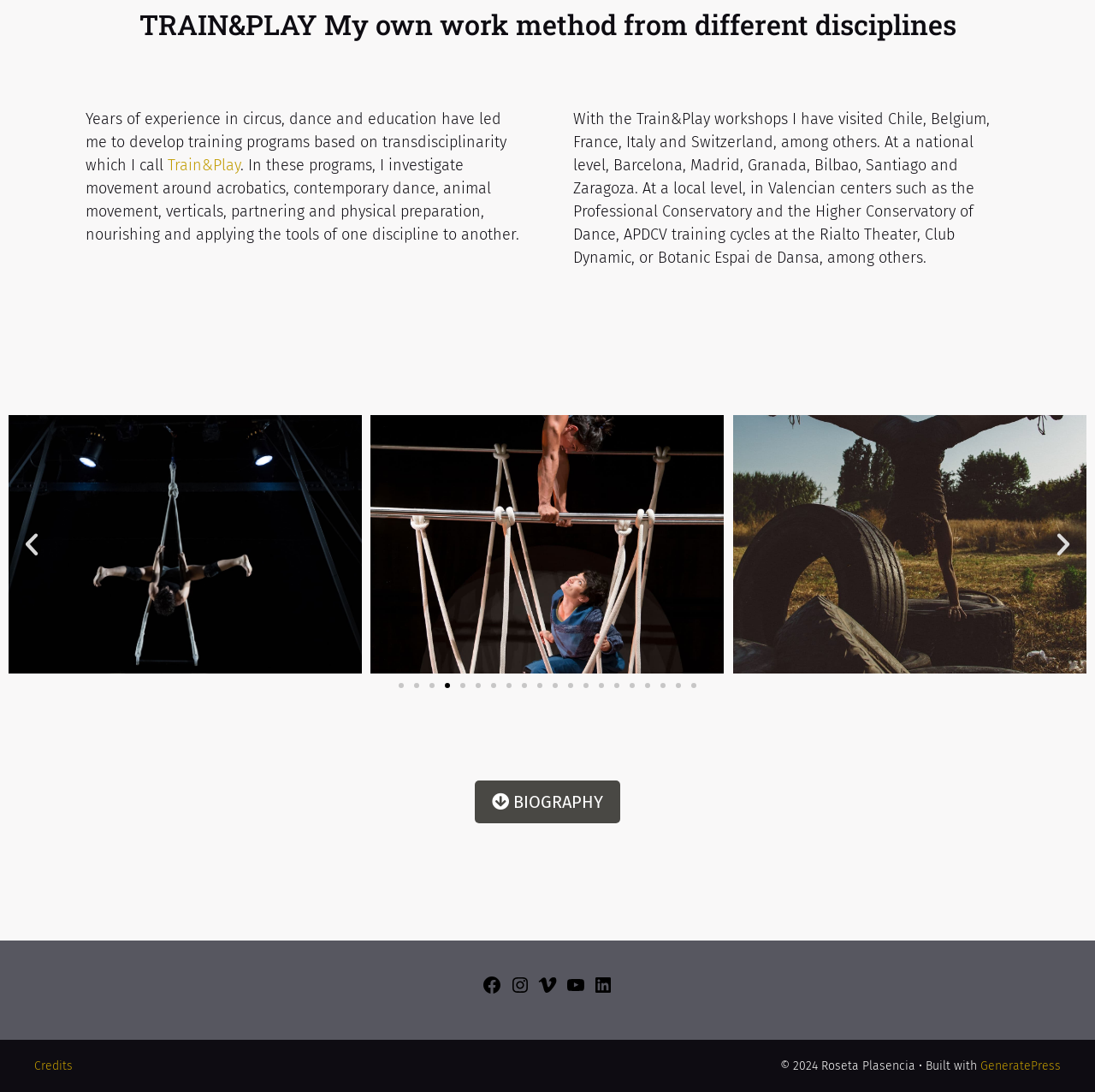What social media platforms are linked on the webpage?
Using the information from the image, answer the question thoroughly.

The social media platforms linked on the webpage are Facebook, Instagram, Vimeo, YouTube, and LinkedIn, as indicated by the links at the bottom of the page.